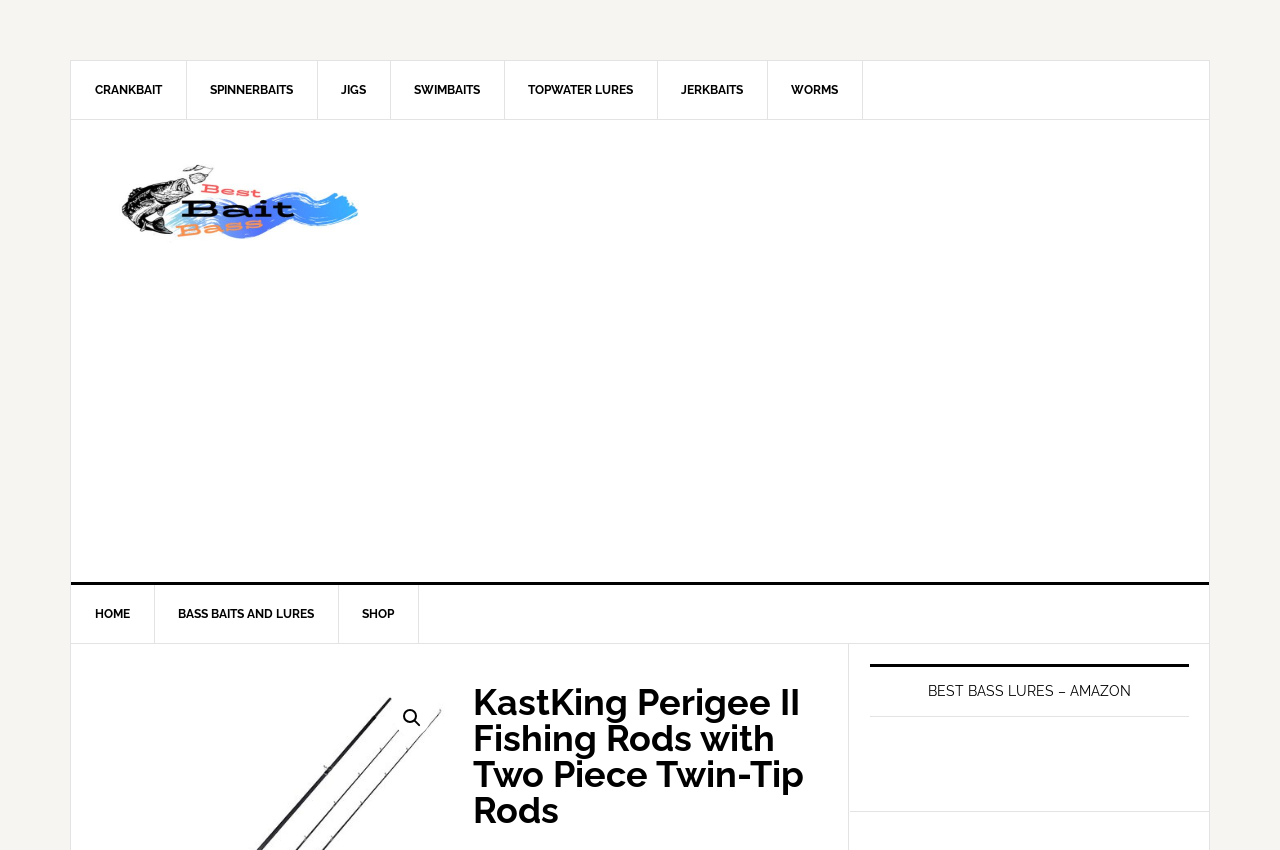Give a comprehensive overview of the webpage, including key elements.

The webpage is about KastKing Perigee II fishing rods, specifically highlighting their suitability for saltwater, freshwater, and kayak fishing for various species such as bass and trout. 

At the top-left corner, there are three "Skip to" links, allowing users to navigate to primary navigation, main content, or primary sidebar. Below these links, a secondary navigation menu is located, featuring seven links to different types of fishing lures, including crankbait, spinnerbaits, and swimbaits. 

To the right of the secondary navigation menu, a prominent link "BEST BAIT FOR BASS" is displayed. Below this link, an advertisement iframe occupies a significant portion of the page. 

The main navigation menu is situated at the top-right corner, consisting of four links: "HOME", "BASS BAITS AND LURES", "SHOP", and a search icon. 

The main content of the page is headed by a title "KastKing Perigee II Fishing Rods with Two Piece Twin-Tip Rods", which is followed by a section related to "BEST BASS LURES – AMAZON". A primary sidebar is located to the right of the main content, although its contents are not specified.